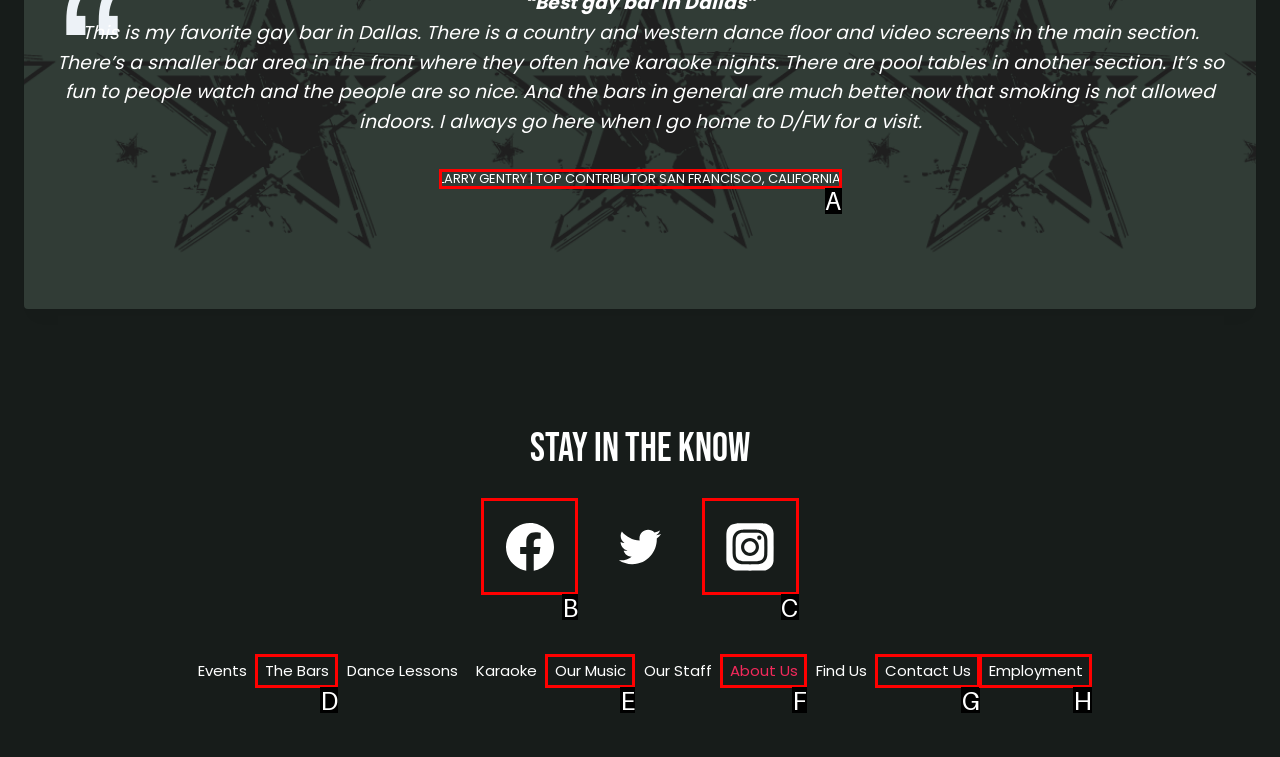From the available choices, determine which HTML element fits this description: Contact Us Respond with the correct letter.

G